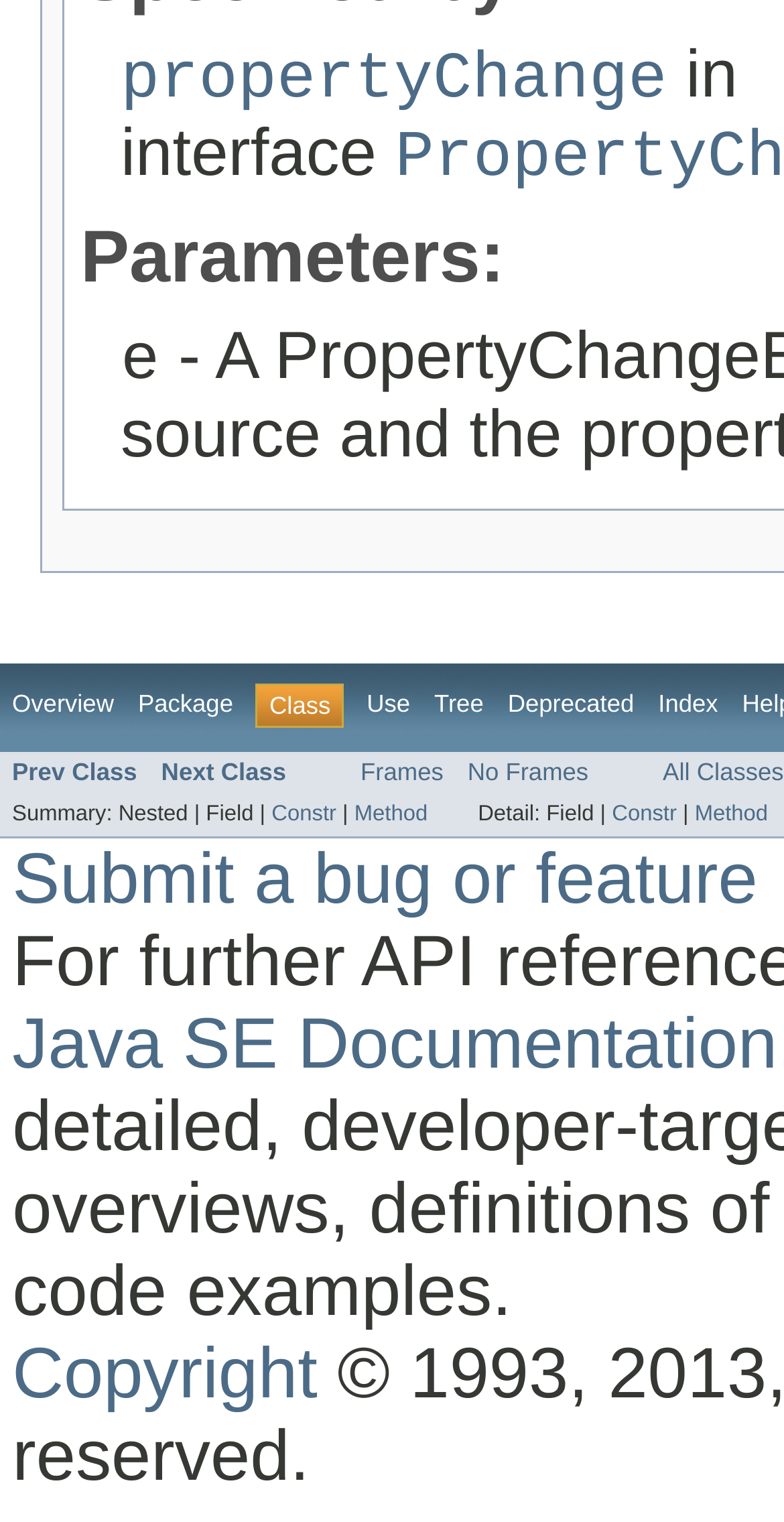Ascertain the bounding box coordinates for the UI element detailed here: "Java SE Documentation". The coordinates should be provided as [left, top, right, bottom] with each value being a float between 0 and 1.

[0.016, 0.659, 0.992, 0.712]